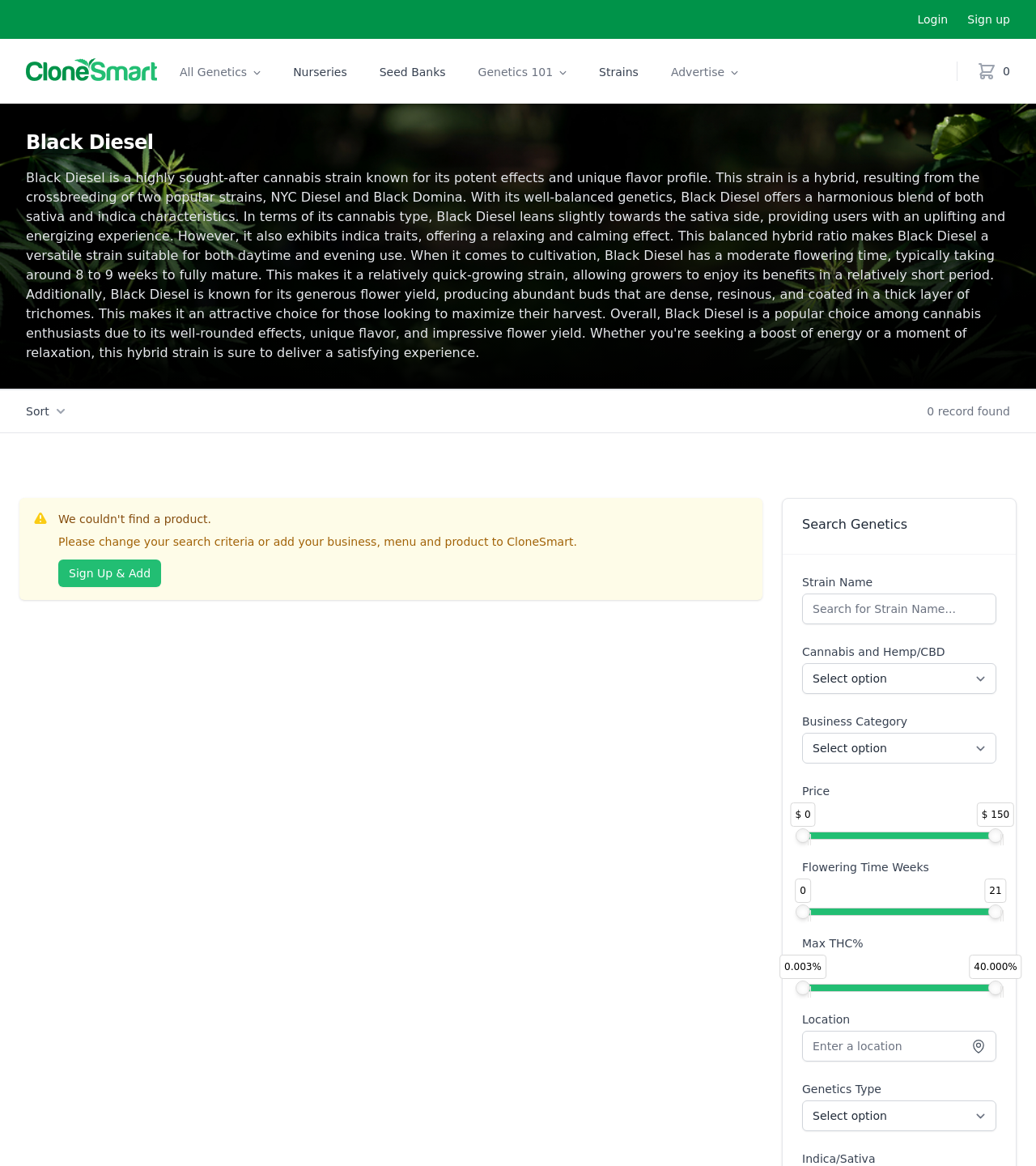Kindly determine the bounding box coordinates for the clickable area to achieve the given instruction: "Register for an account".

None